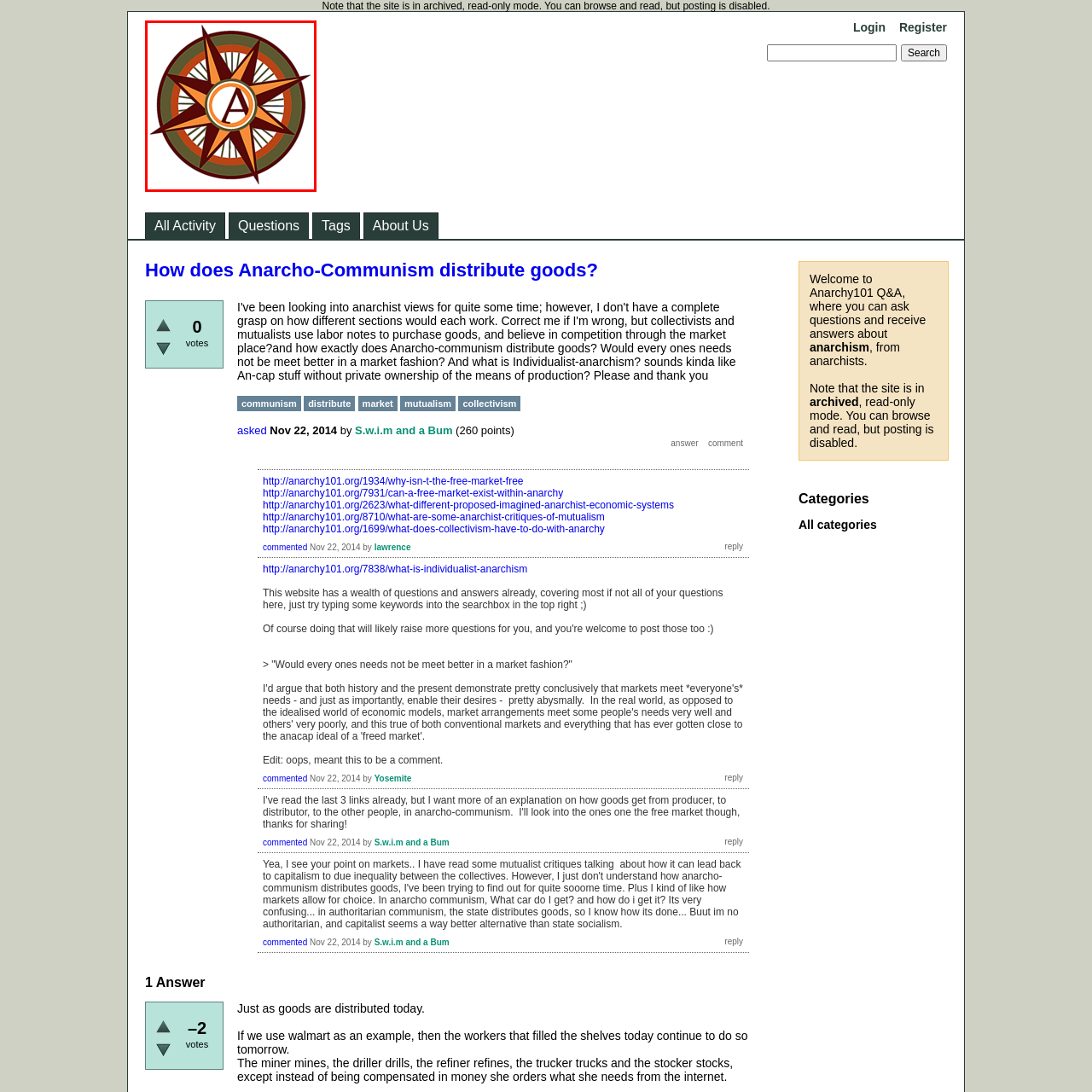Examine the portion within the green circle, What color is the starburst design? 
Reply succinctly with a single word or phrase.

Orange, brown, and green